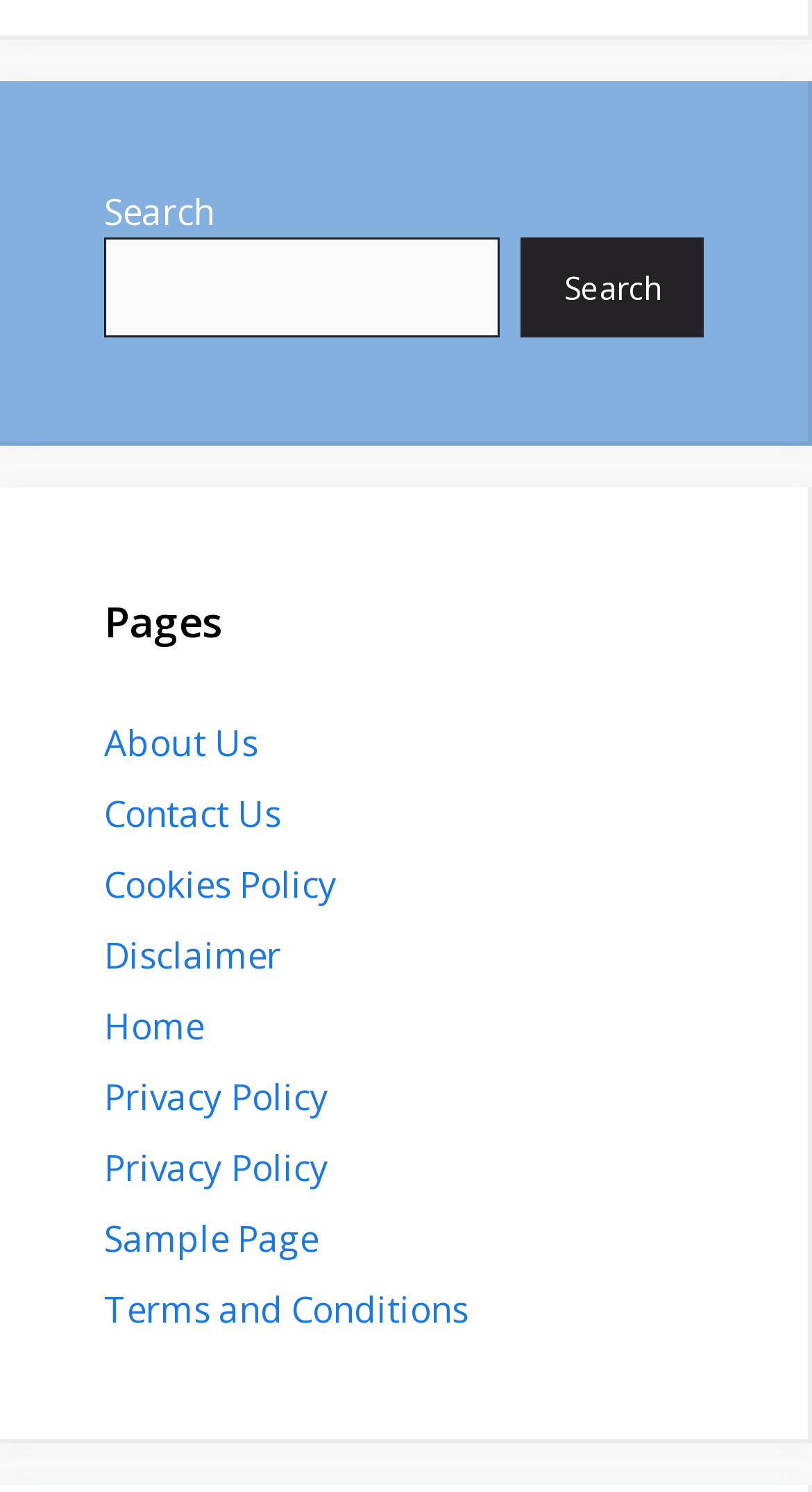What is the first link under the 'Pages' heading?
Based on the visual information, provide a detailed and comprehensive answer.

The first link under the 'Pages' heading is 'About Us', which is located at [0.128, 0.481, 0.318, 0.513].